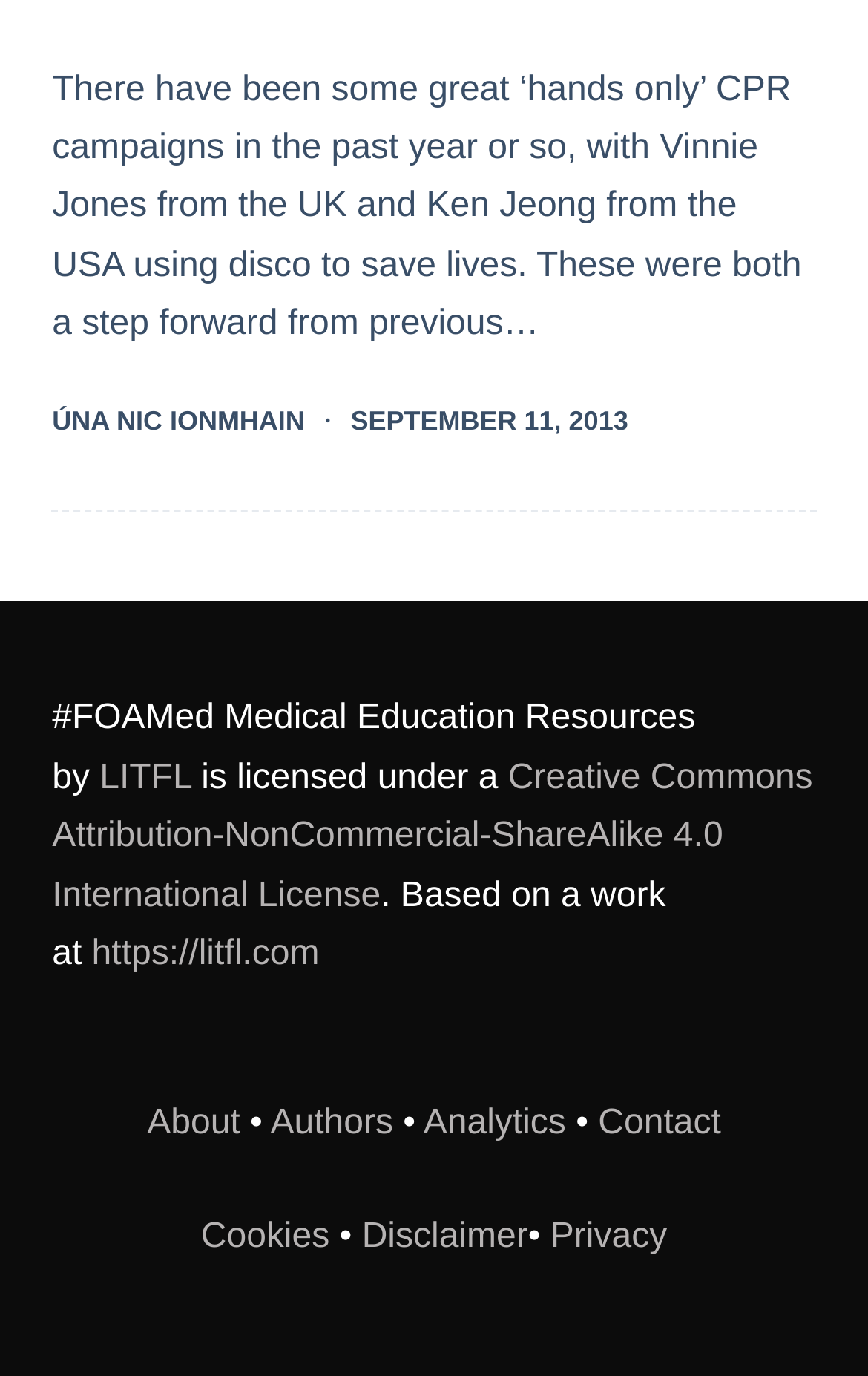Identify the bounding box coordinates of the section to be clicked to complete the task described by the following instruction: "Read the article posted on SEPTEMBER 11, 2013". The coordinates should be four float numbers between 0 and 1, formatted as [left, top, right, bottom].

[0.404, 0.294, 0.724, 0.316]